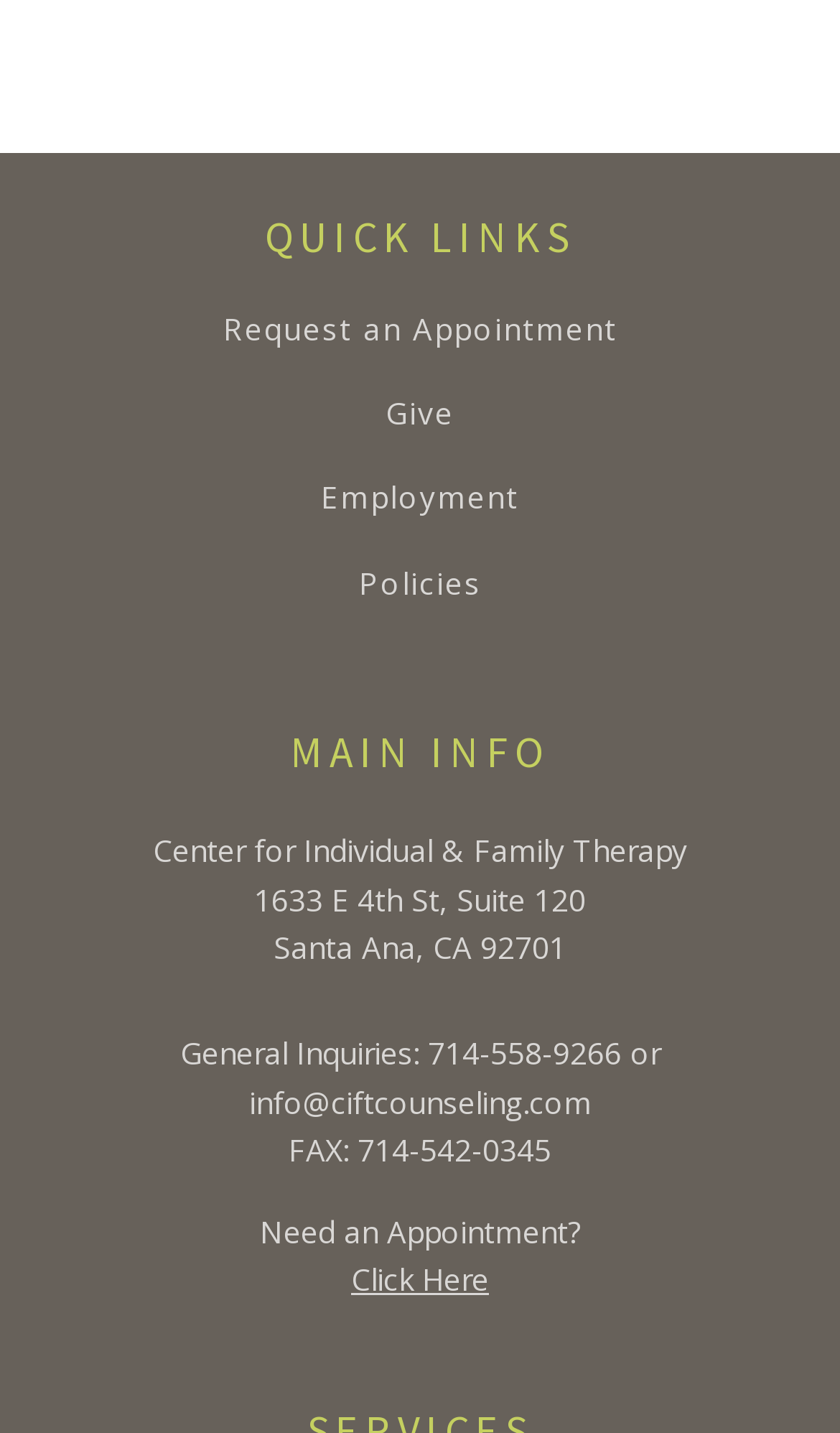Given the element description: "Request an Appointment", predict the bounding box coordinates of the UI element it refers to, using four float numbers between 0 and 1, i.e., [left, top, right, bottom].

[0.265, 0.218, 0.735, 0.241]